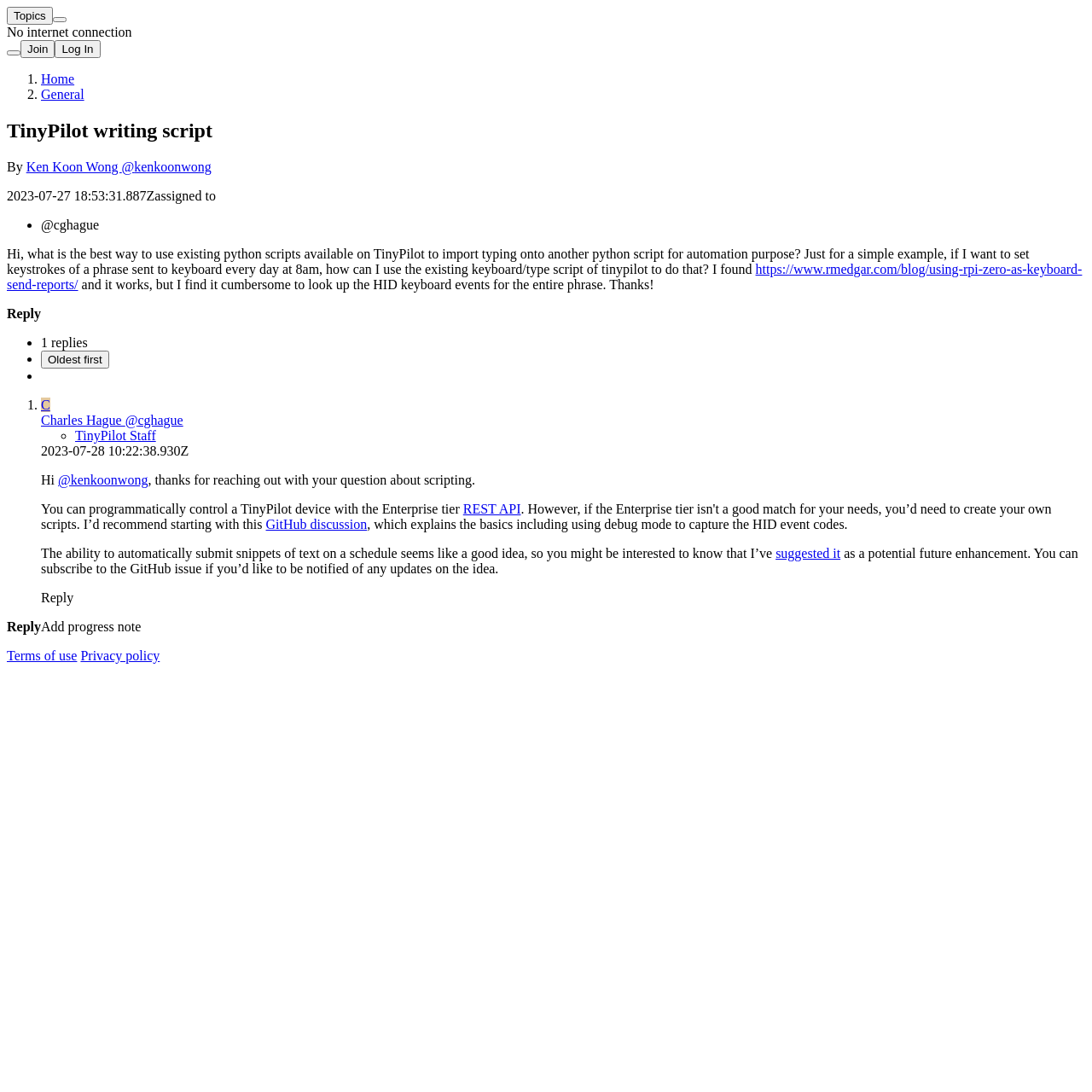Using the elements shown in the image, answer the question comprehensively: What is the purpose of the REST API?

According to the webpage content, the REST API is used to programmatically control a TinyPilot device with the Enterprise tier, which explains the basics including using debug mode to capture the HID event codes.